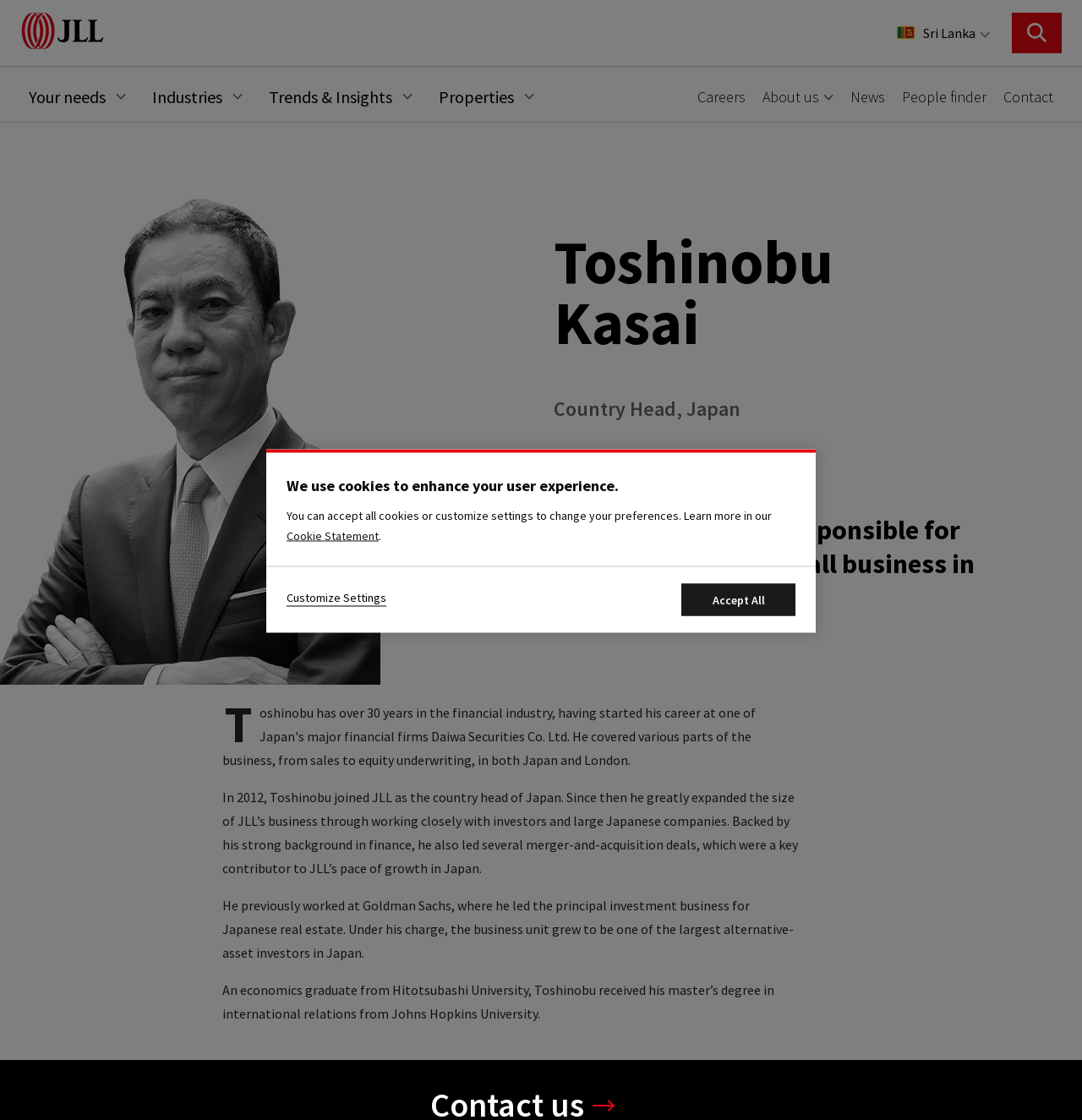Indicate the bounding box coordinates of the element that must be clicked to execute the instruction: "Explore Your needs". The coordinates should be given as four float numbers between 0 and 1, i.e., [left, top, right, bottom].

[0.019, 0.06, 0.133, 0.106]